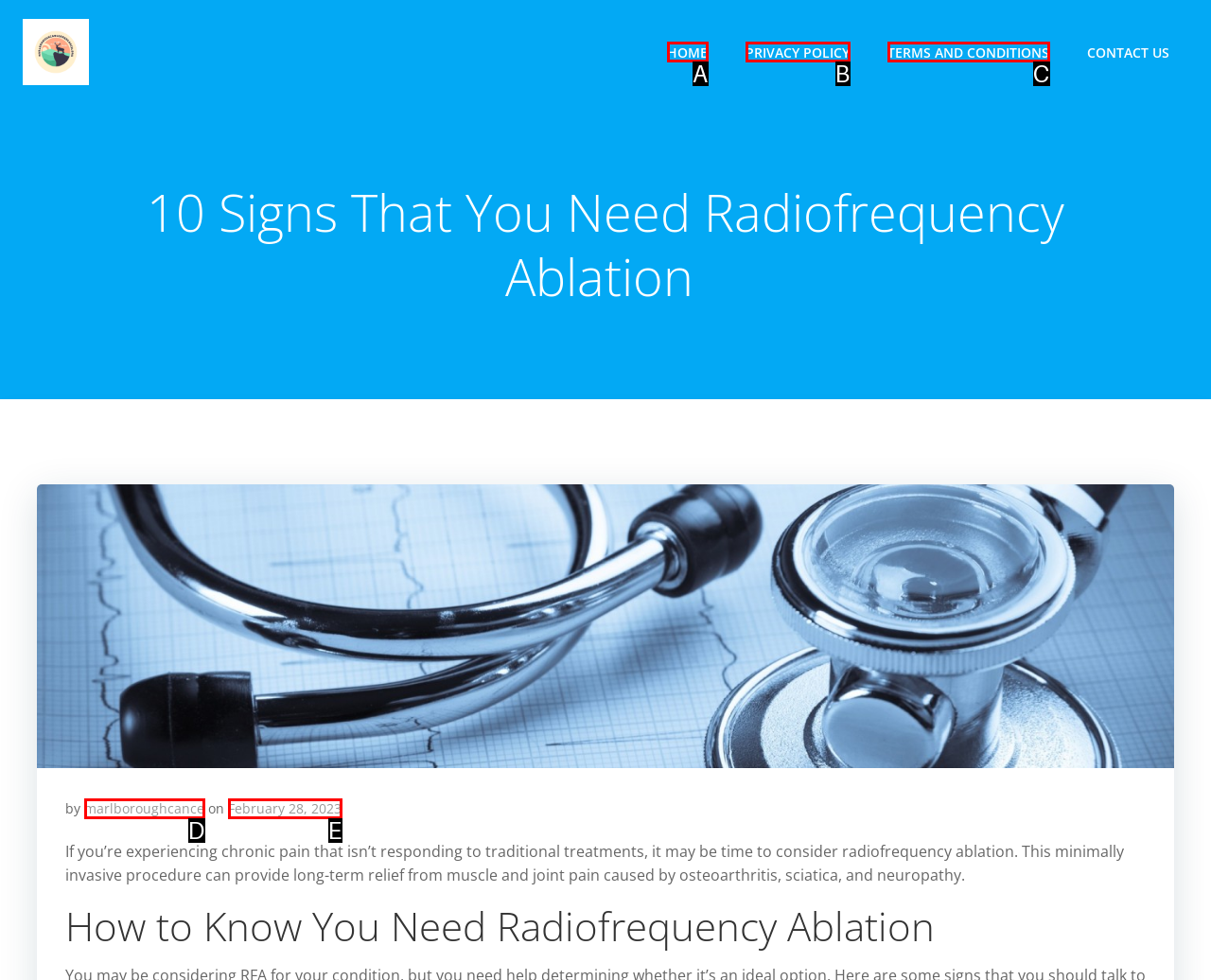Identify the option that corresponds to the description: Home. Provide only the letter of the option directly.

A